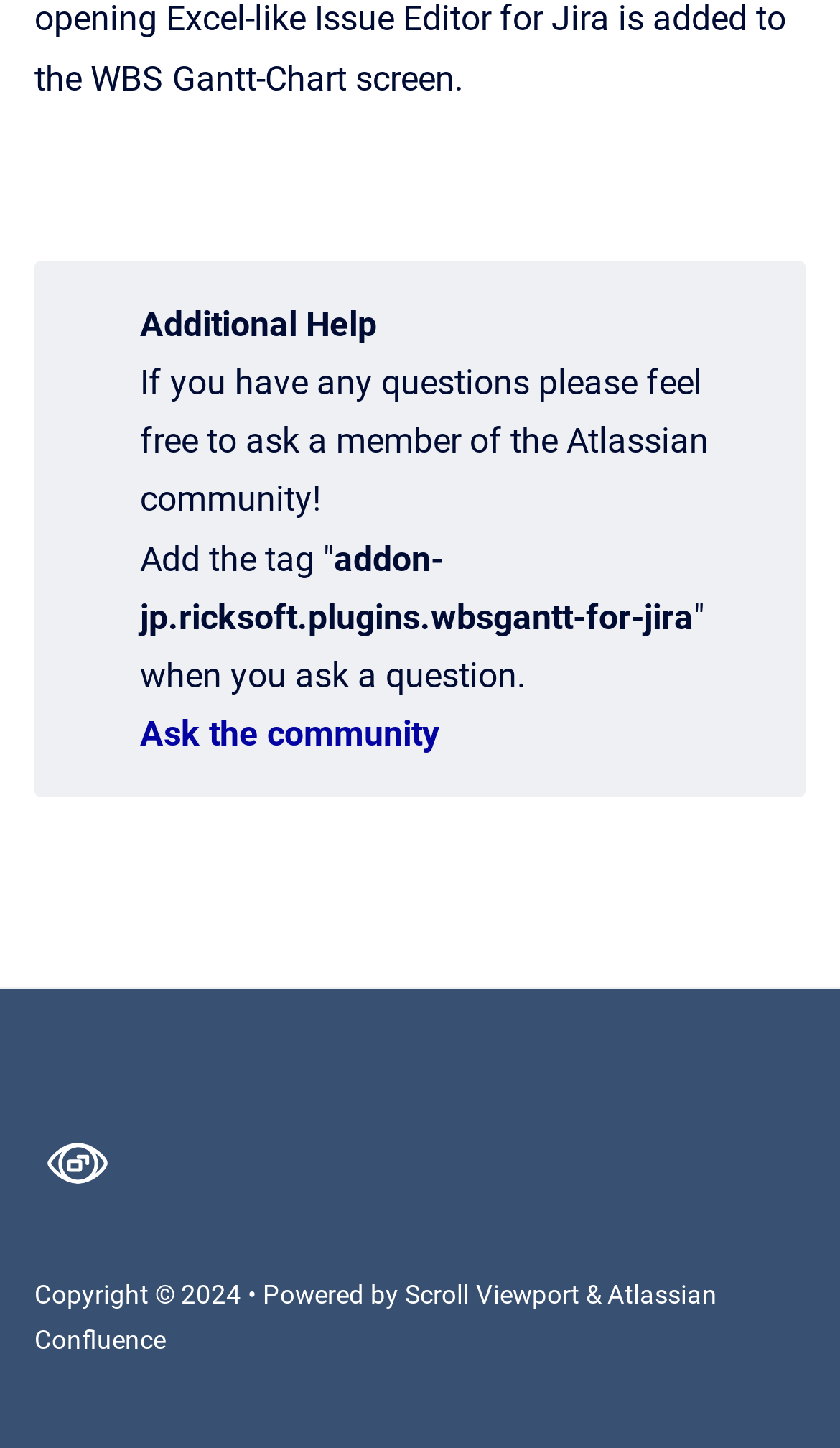What is the name of the community to ask questions?
Based on the image, give a concise answer in the form of a single word or short phrase.

Atlassian community